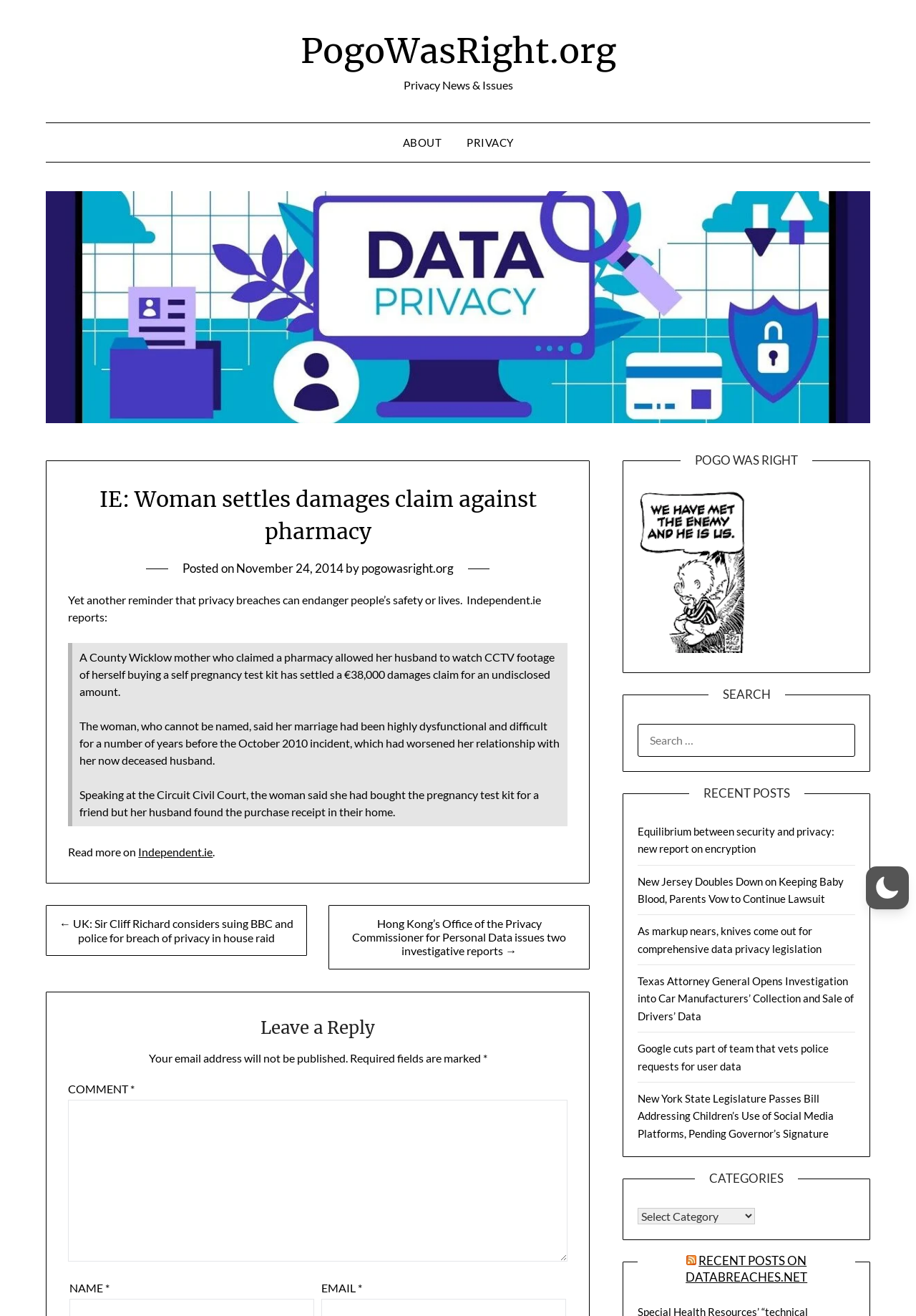Identify the bounding box for the UI element described as: "See other events". The coordinates should be four float numbers between 0 and 1, i.e., [left, top, right, bottom].

None